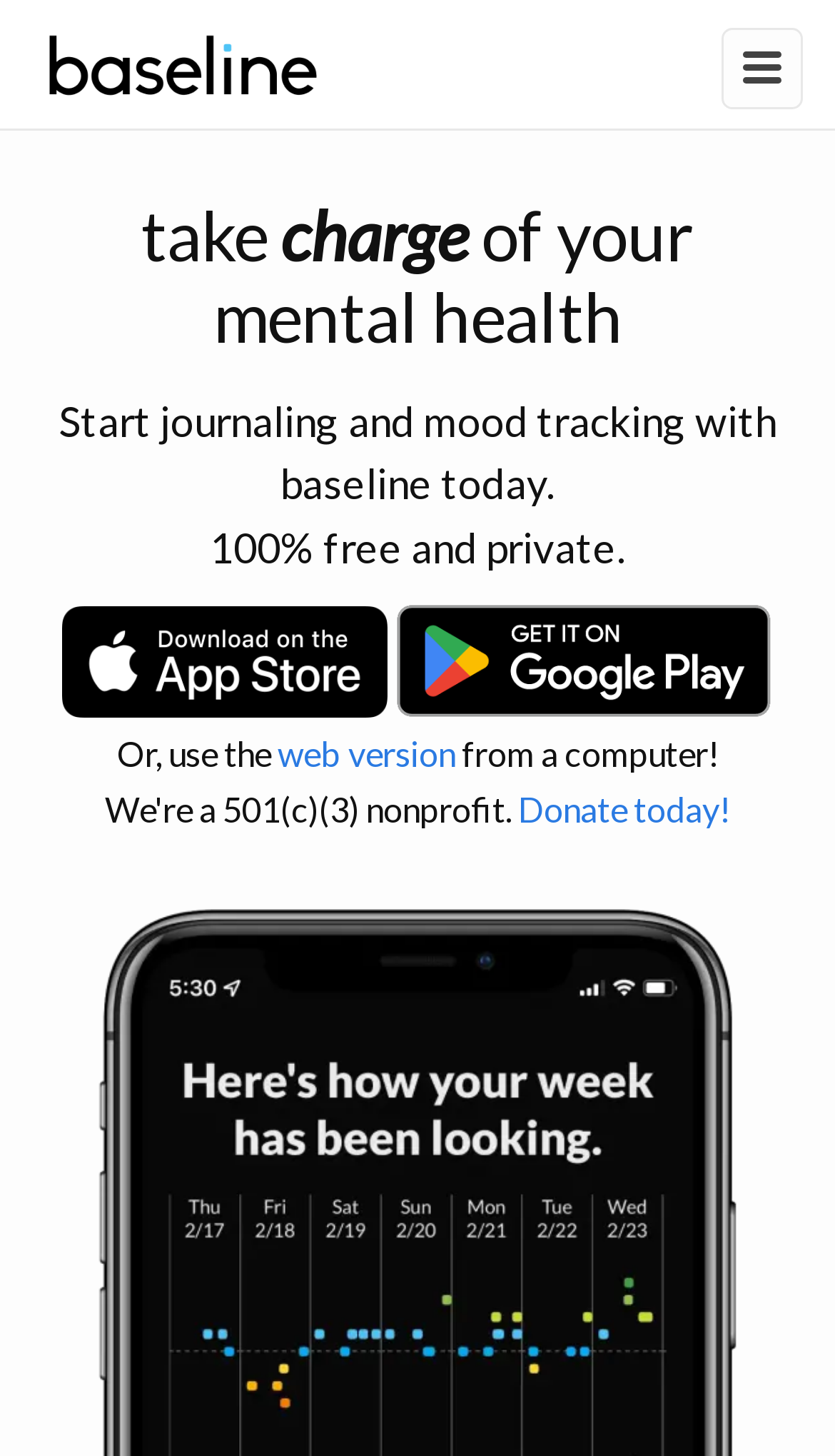Identify the bounding box coordinates for the UI element described as: "alt="baseline"".

[0.038, 0.0, 0.515, 0.085]